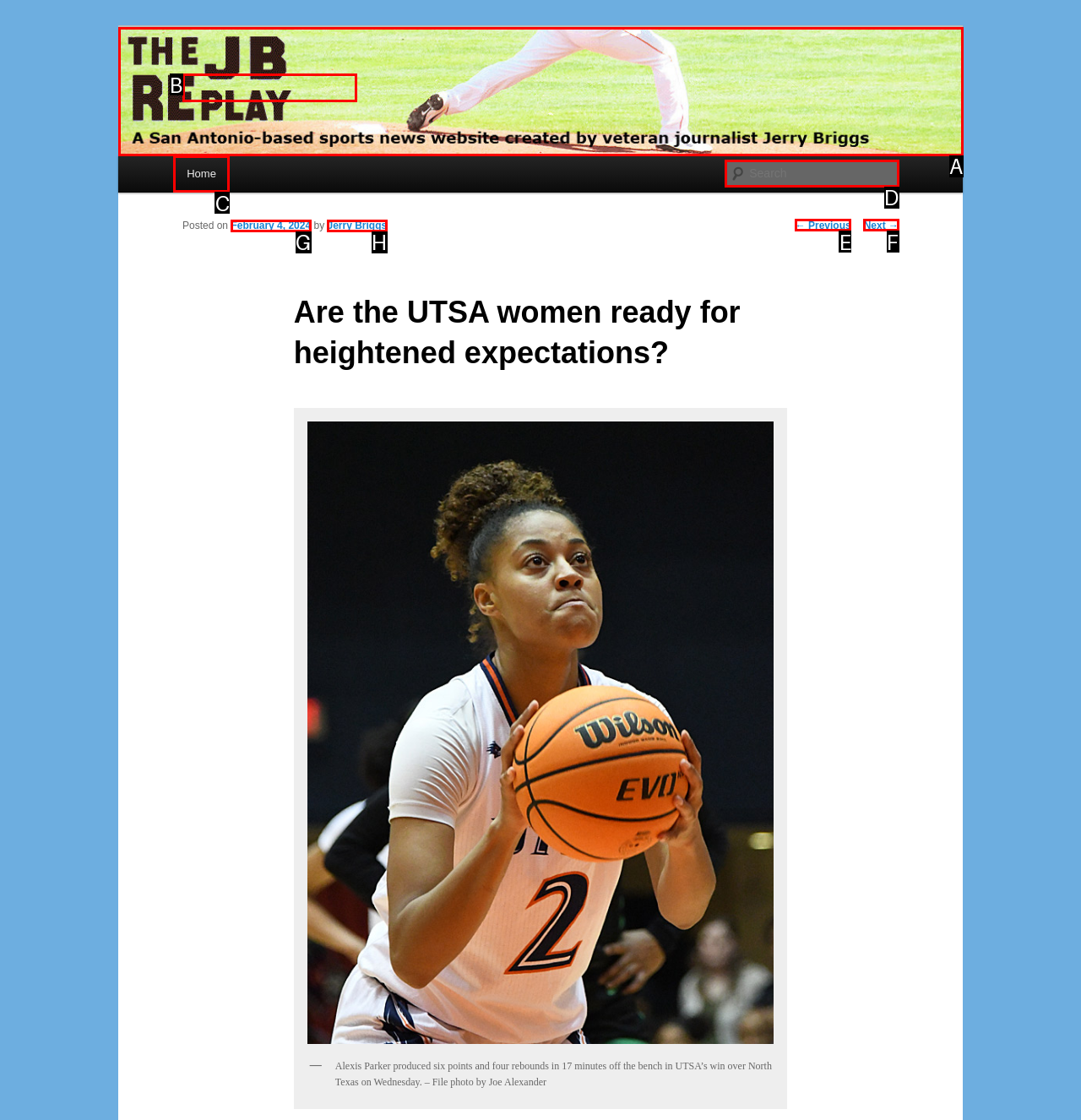Based on the given description: parent_node: Search name="s" placeholder="Search", identify the correct option and provide the corresponding letter from the given choices directly.

D